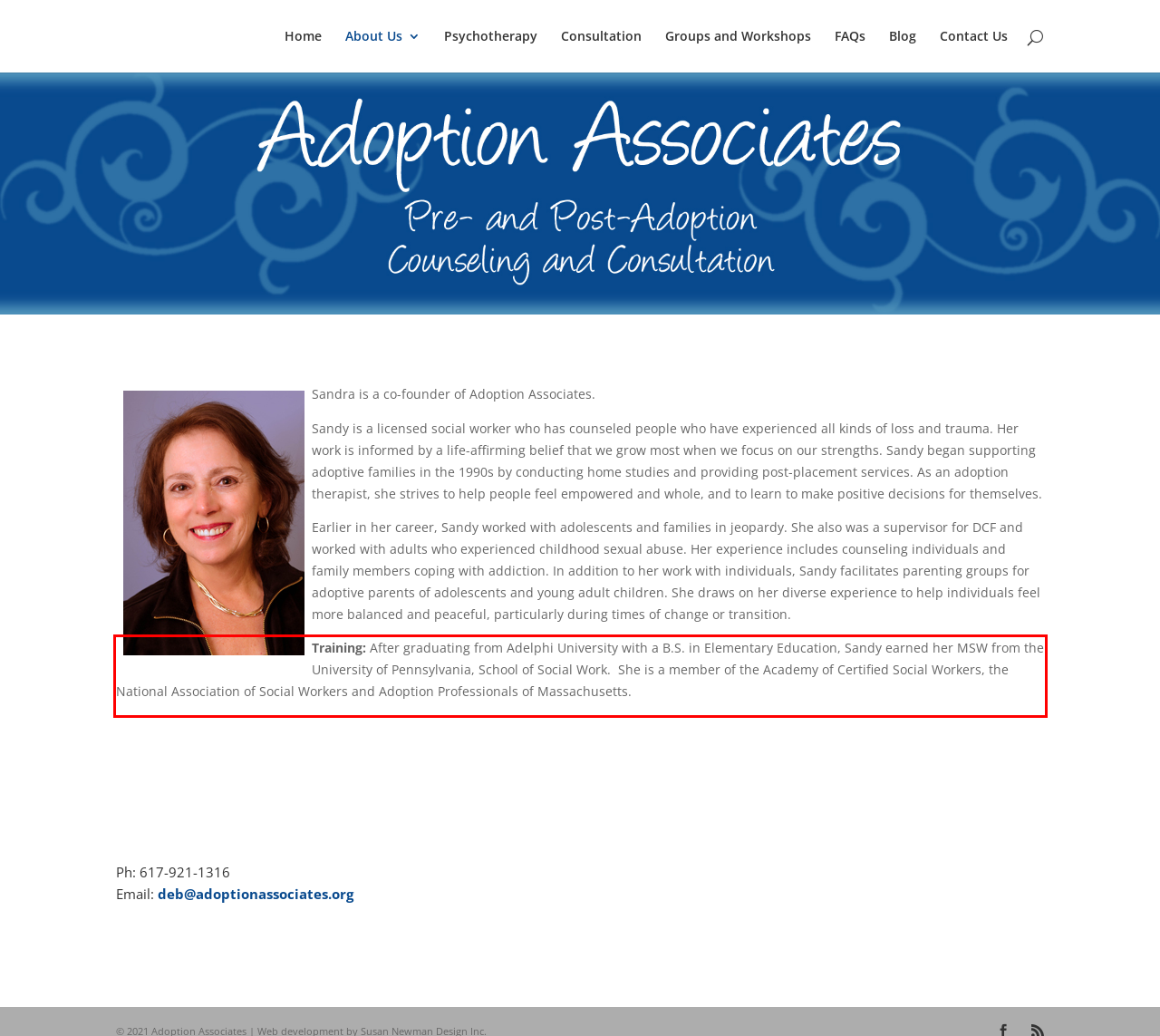Review the webpage screenshot provided, and perform OCR to extract the text from the red bounding box.

Training: After graduating from Adelphi University with a B.S. in Elementary Education, Sandy earned her MSW from the University of Pennsylvania, School of Social Work. She is a member of the Academy of Certified Social Workers, the National Association of Social Workers and Adoption Professionals of Massachusetts.